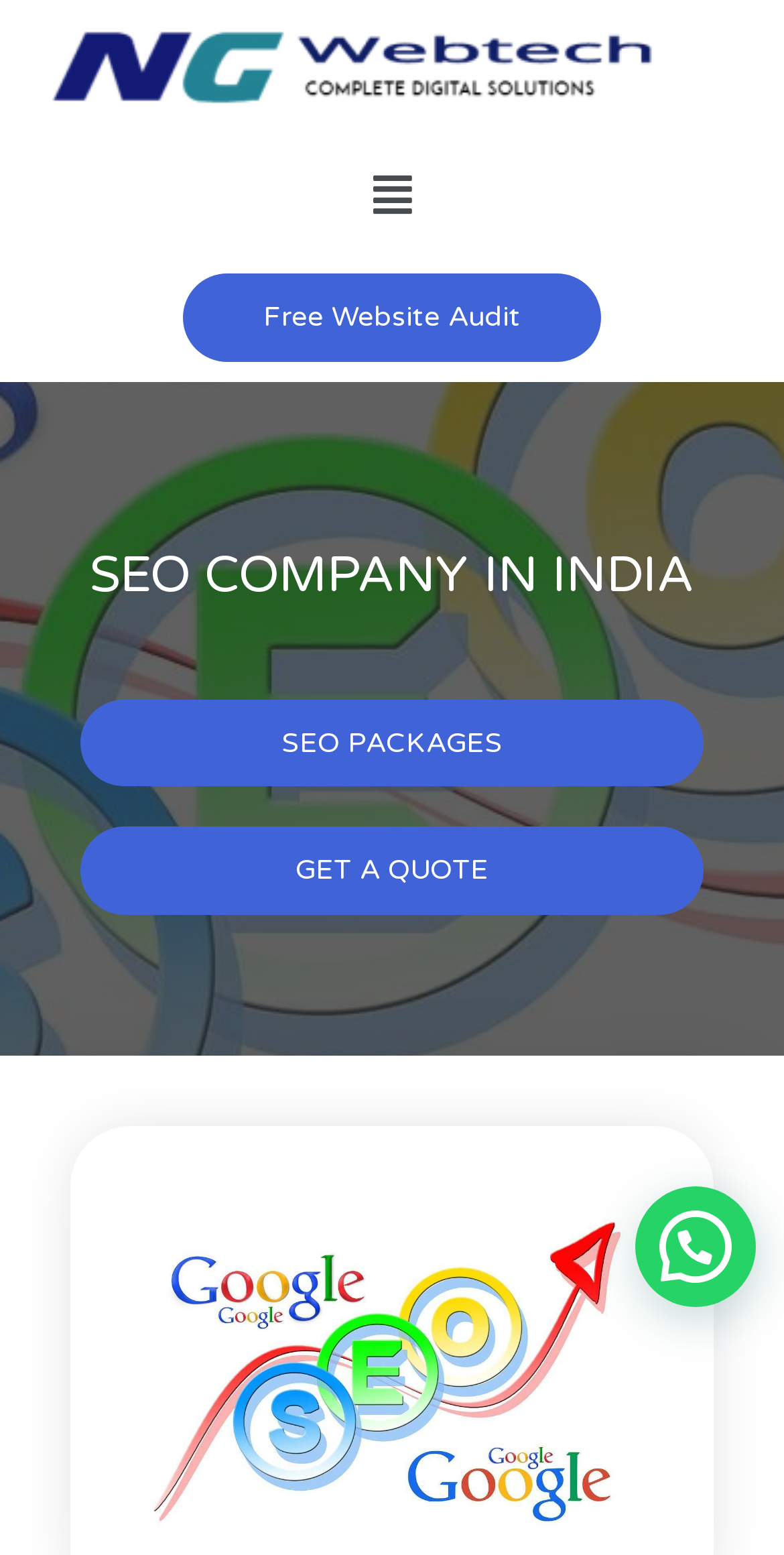Answer the question with a single word or phrase: 
What is the theme of the image on the webpage?

Web development